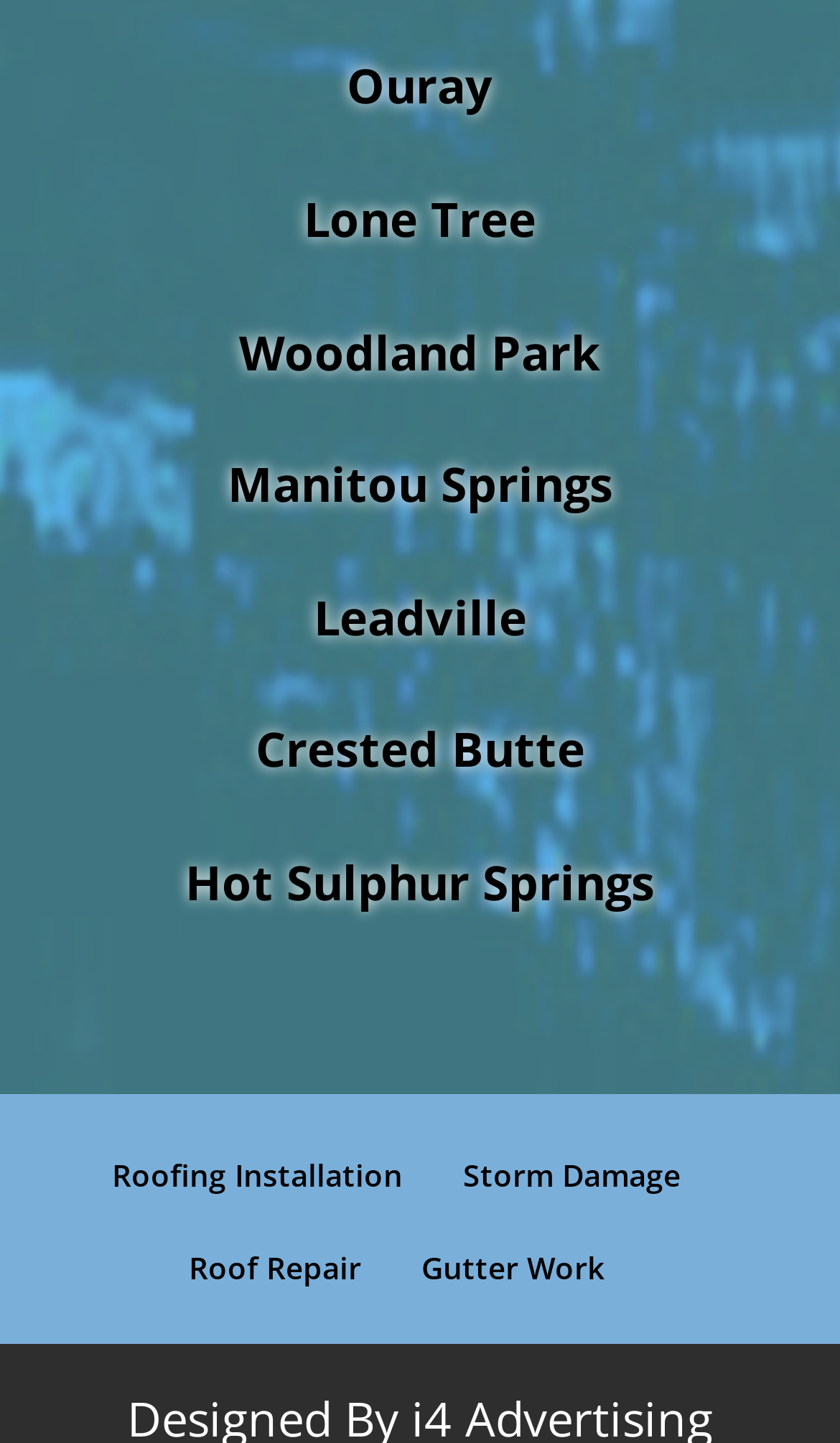Please find the bounding box for the UI component described as follows: "aria-label="KNA LinkedIn"".

None